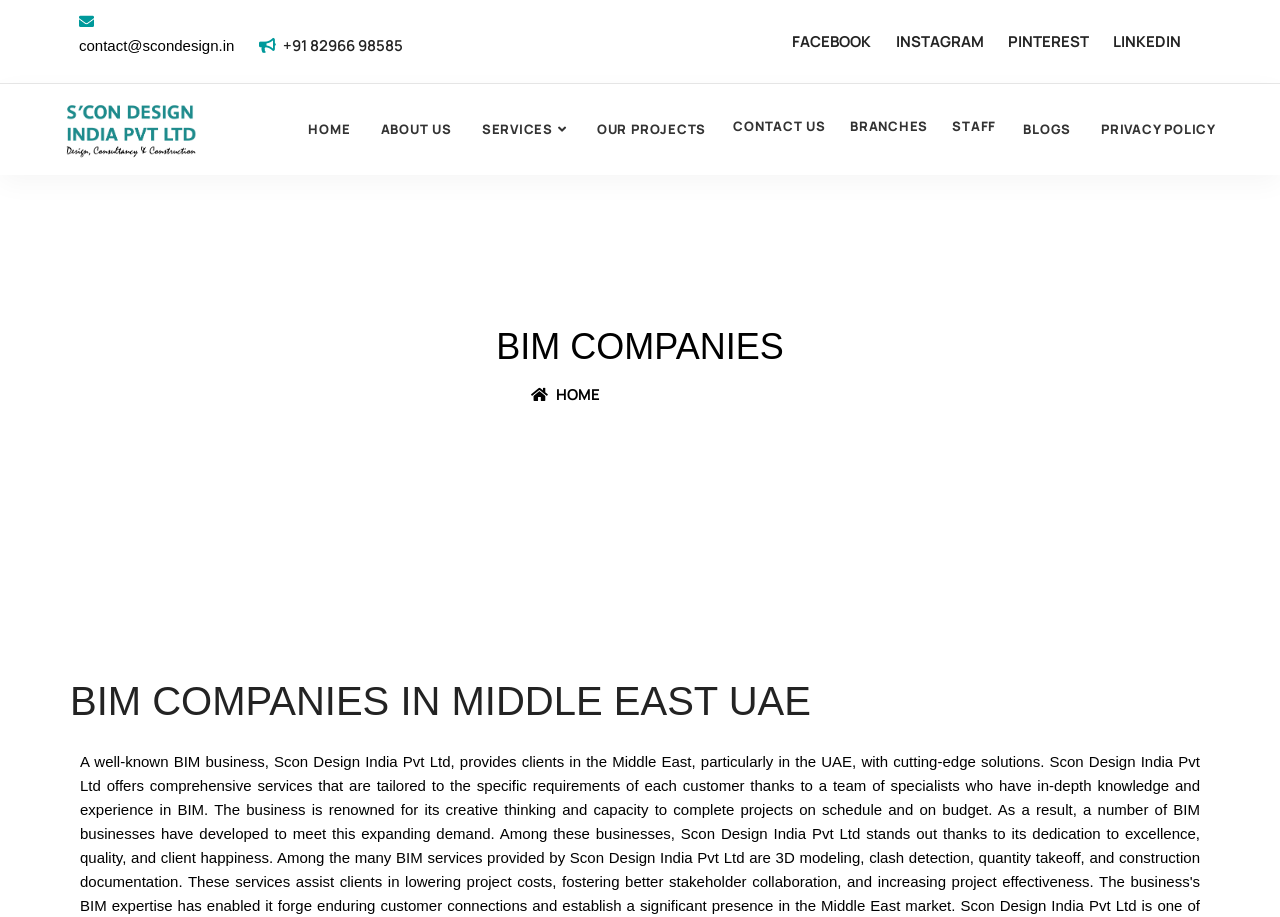Determine the bounding box coordinates of the region to click in order to accomplish the following instruction: "learn about our services". Provide the coordinates as four float numbers between 0 and 1, specifically [left, top, right, bottom].

[0.369, 0.097, 0.451, 0.185]